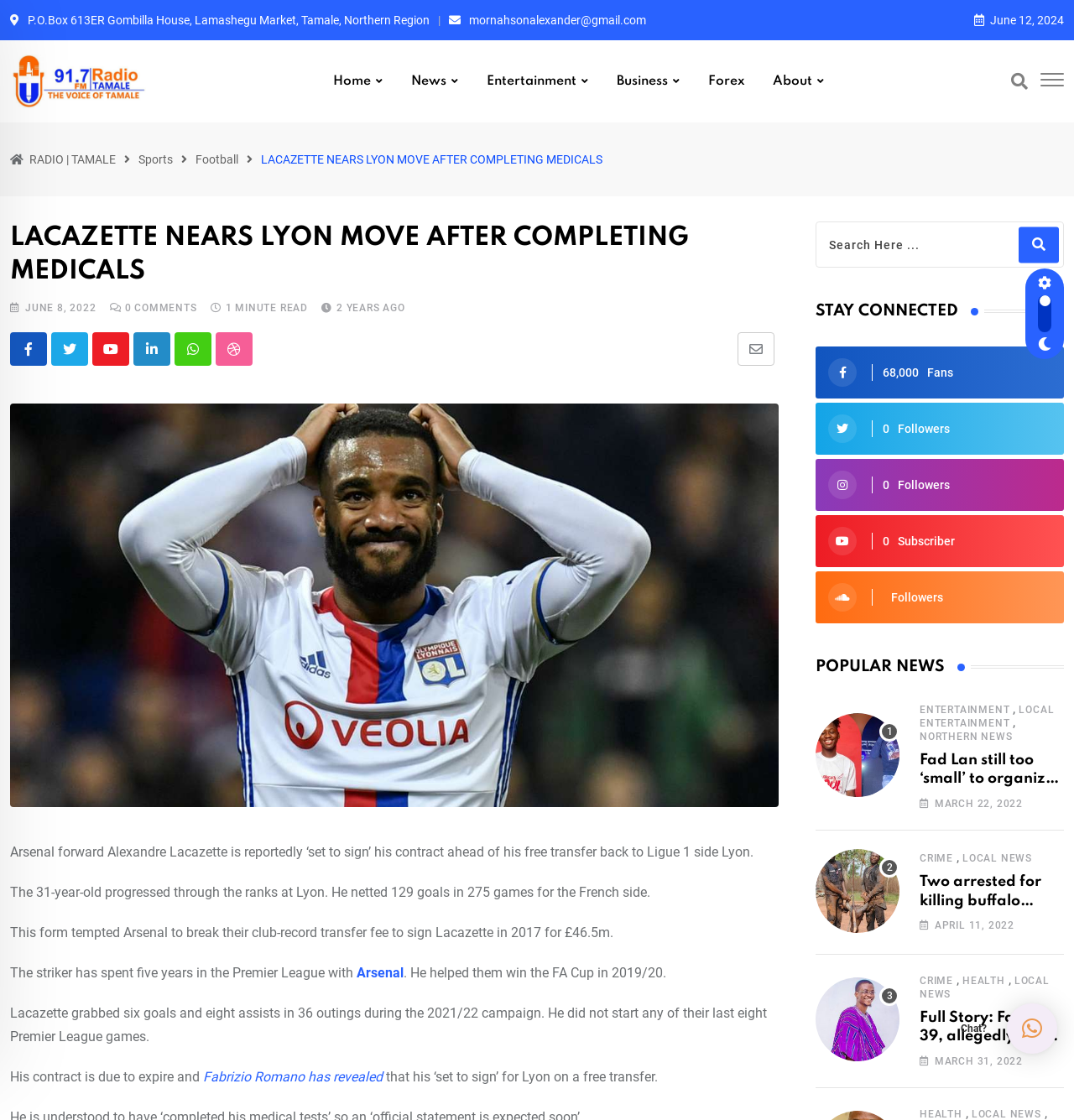How many goals did Lacazette score for Lyon?
Please give a well-detailed answer to the question.

According to the article, Lacazette netted 129 goals in 275 games for the French side Lyon, which is mentioned in the second paragraph.